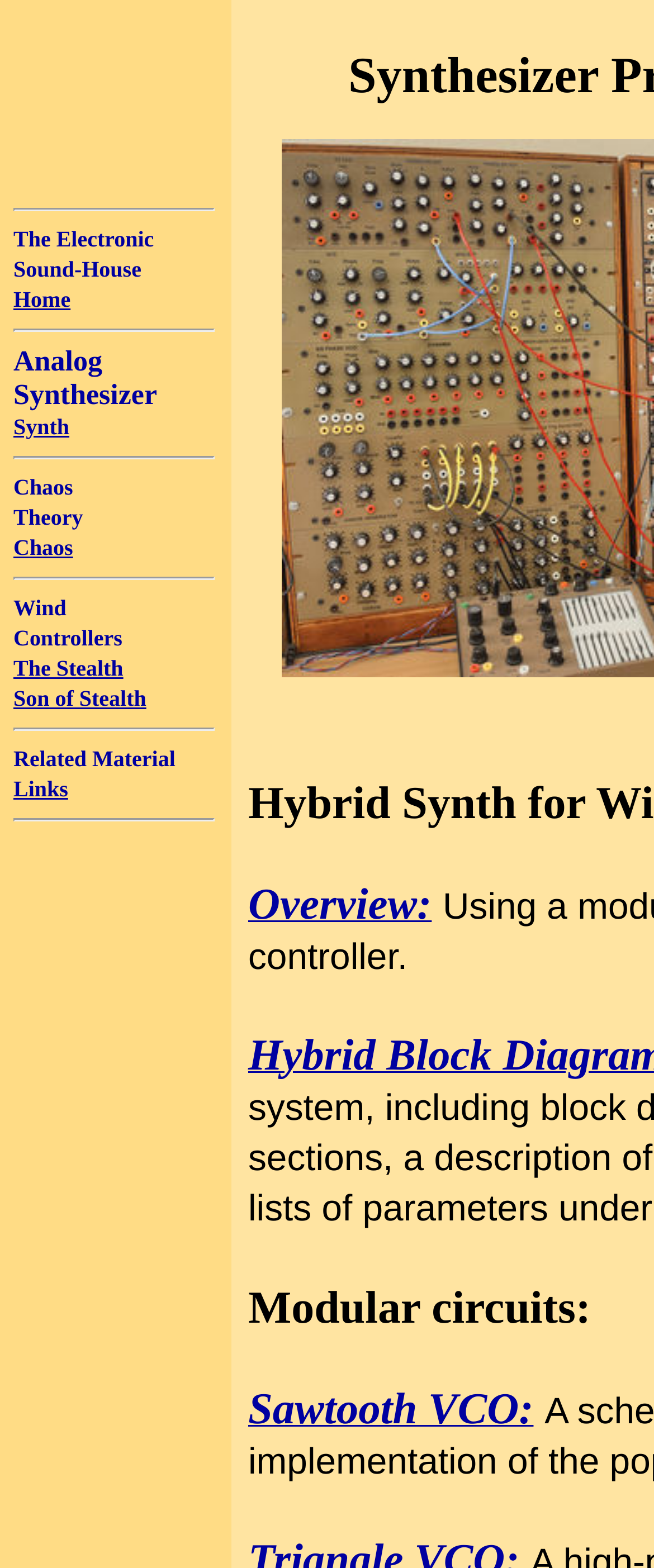Extract the bounding box coordinates for the UI element described as: "Son of Stealth".

[0.021, 0.437, 0.224, 0.453]